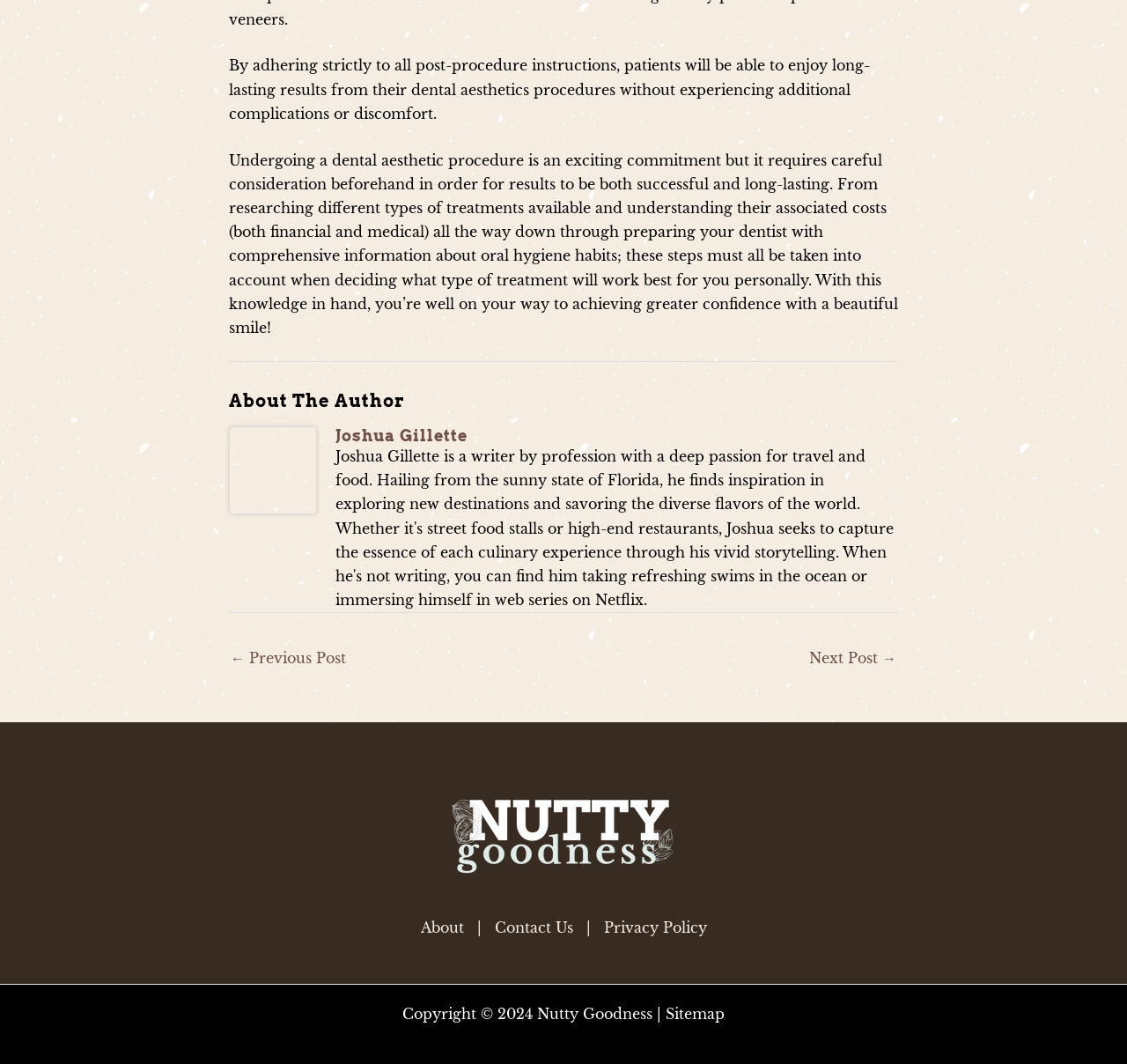Analyze the image and provide a detailed answer to the question: What are the navigation options?

The navigation section is labeled as 'Post navigation' and contains two links, '← Previous Post' and 'Next Post →', which are the navigation options.